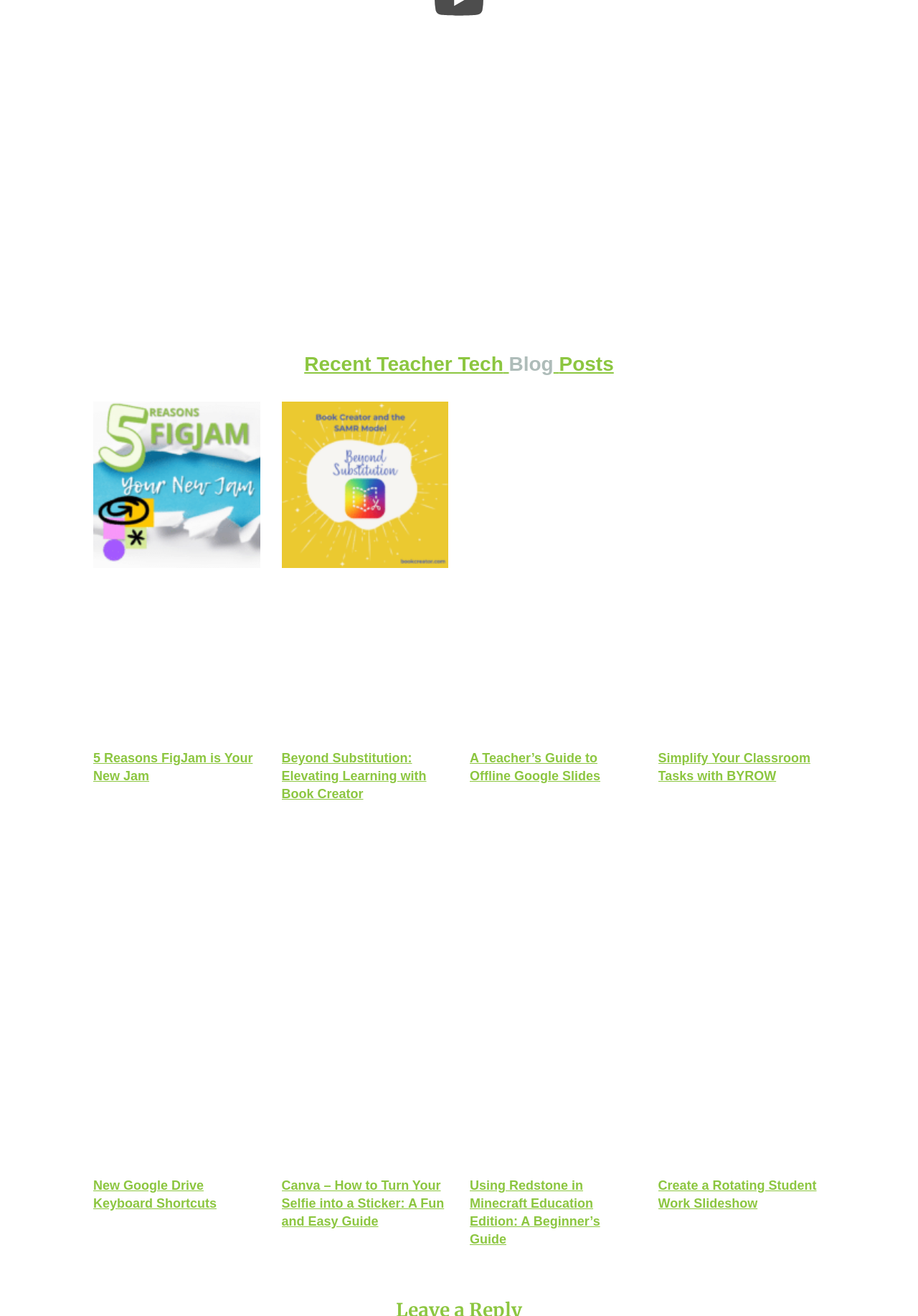Please determine the bounding box coordinates of the element's region to click for the following instruction: "Click the '8 Top Rated Senior Wet Cat Food' link".

None